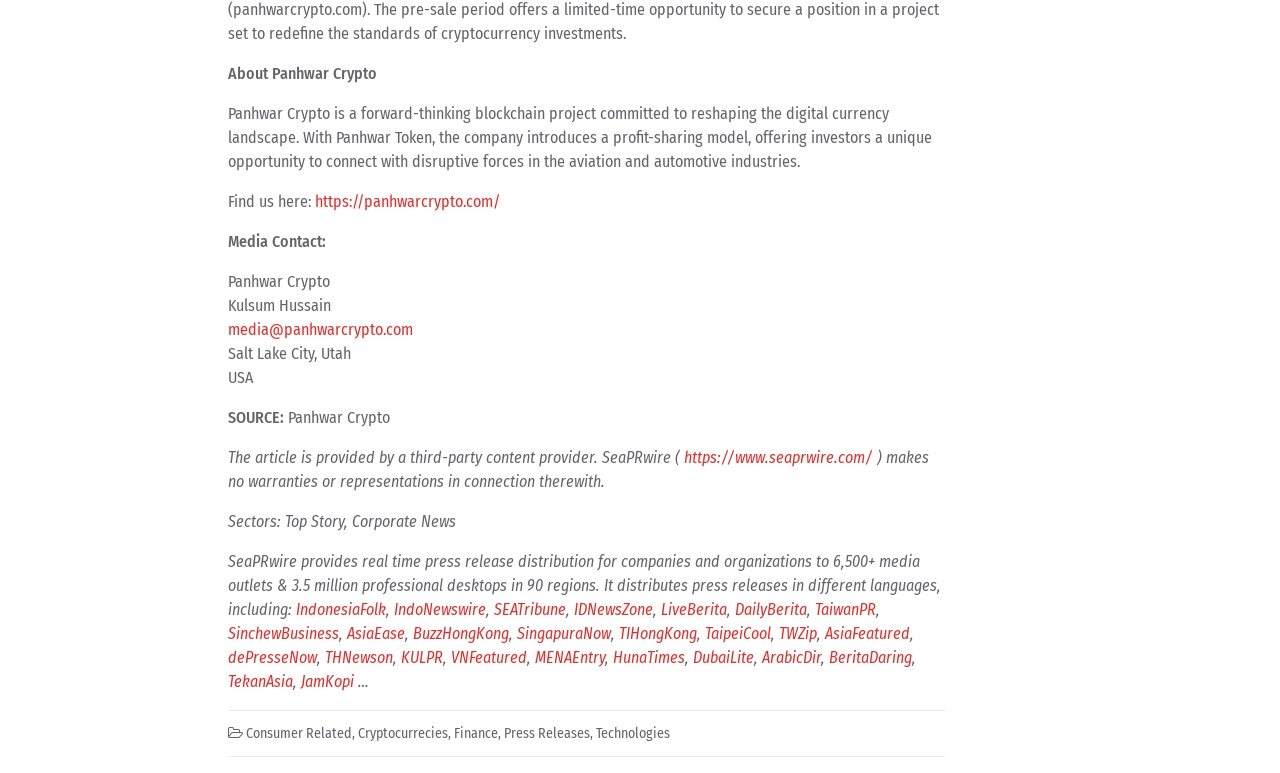What is the location of Panhwar Crypto?
Answer the question in a detailed and comprehensive manner.

The location of Panhwar Crypto is mentioned in the StaticText elements as 'Salt Lake City, Utah' and 'USA'.